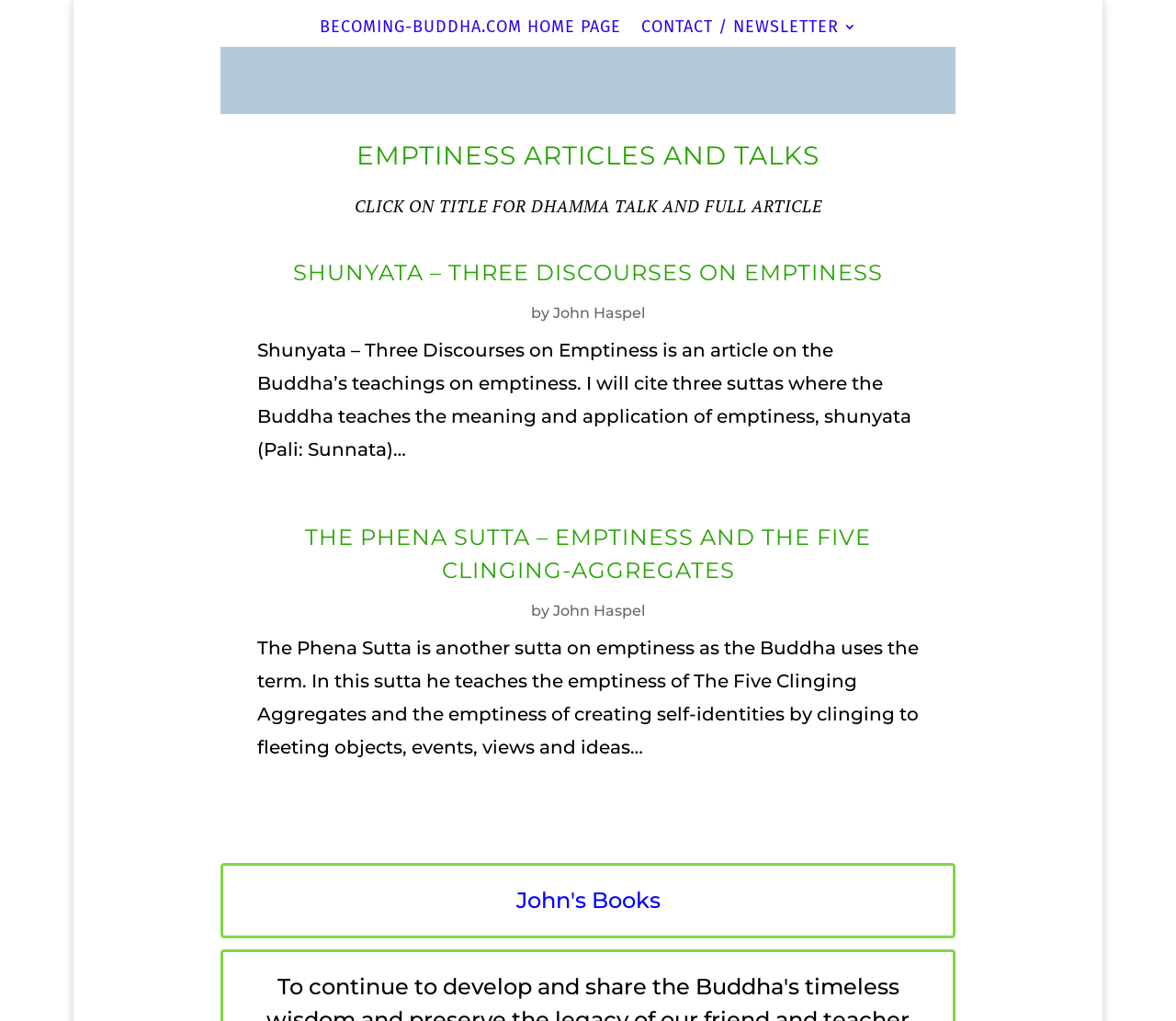Describe all the key features and sections of the webpage thoroughly.

The webpage is about Emptiness Articles and Talks on the path to becoming Buddha. At the top, there are three links: "BECOMING-BUDDHA.COM HOME PAGE" on the left, "CONTACT / NEWSLETTER 3" on the right, and a search bar in between. Below the search bar, there is a heading "EMPTINESS ARTICLES AND TALKS" followed by another heading "CLICK ON TITLE FOR DHAMMA TALK AND FULL ARTICLE".

The main content of the webpage is divided into two sections, each containing an article. The first article is titled "SHUNYATA – THREE DISCOURSES ON EMPTINESS" and has a link to the full article. Below the title, there is a byline "by John Haspel" and a brief summary of the article, which discusses the Buddha's teachings on emptiness.

The second article is titled "THE PHENA SUTTA – EMPTINESS AND THE FIVE CLINGING-AGGREGATES" and also has a link to the full article. Similarly, it has a byline "by John Haspel" and a brief summary of the article, which explores the Buddha's teachings on emptiness in the context of the Five Clinging Aggregates.

At the bottom of the page, there is a link to "John's Books". Overall, the webpage presents a collection of articles and talks on the theme of emptiness in Buddhism, with links to full articles and related resources.